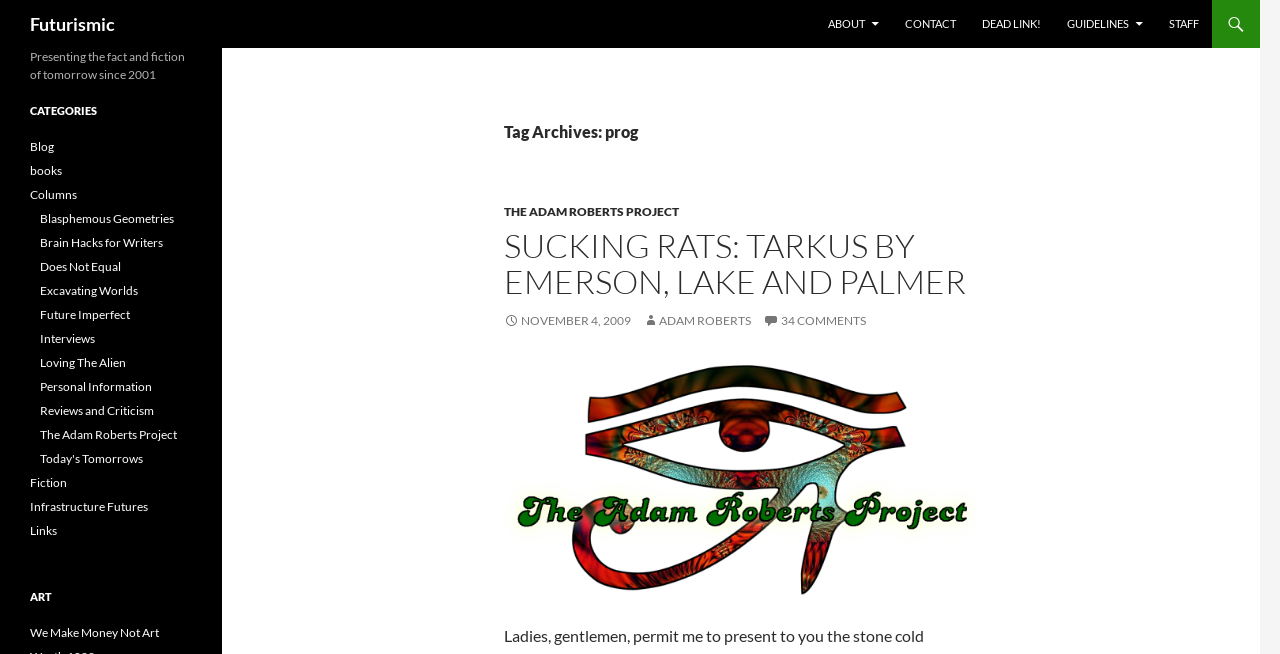What is the title of the first article?
Using the image as a reference, answer the question with a short word or phrase.

THE ADAM ROBERTS PROJECT